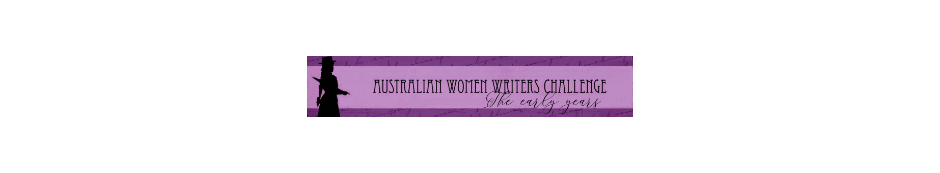Answer the question using only one word or a concise phrase: What is the significance of the silhouette of a woman in the logo?

Highlighting women's contributions